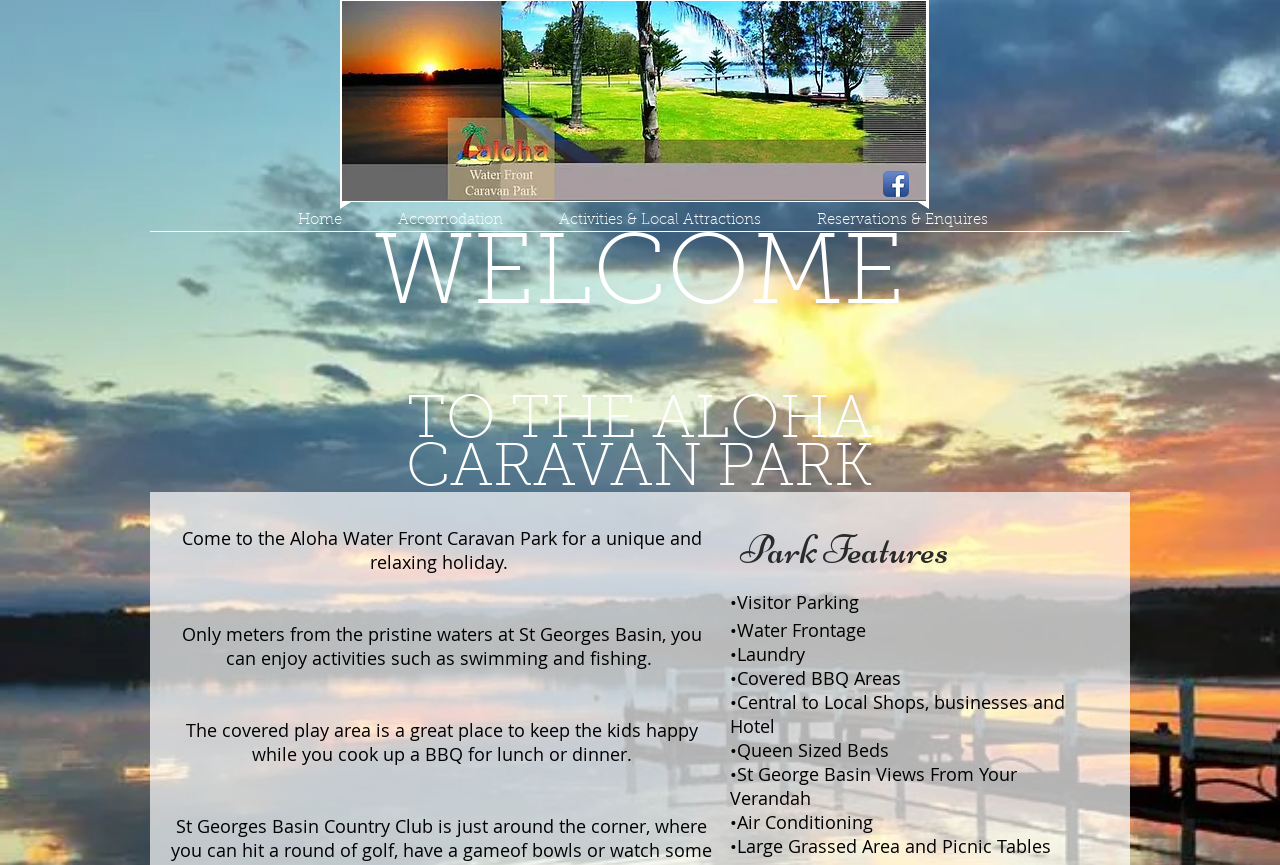What is the location of the caravan park?
Please provide a single word or phrase as the answer based on the screenshot.

St Georges Basin